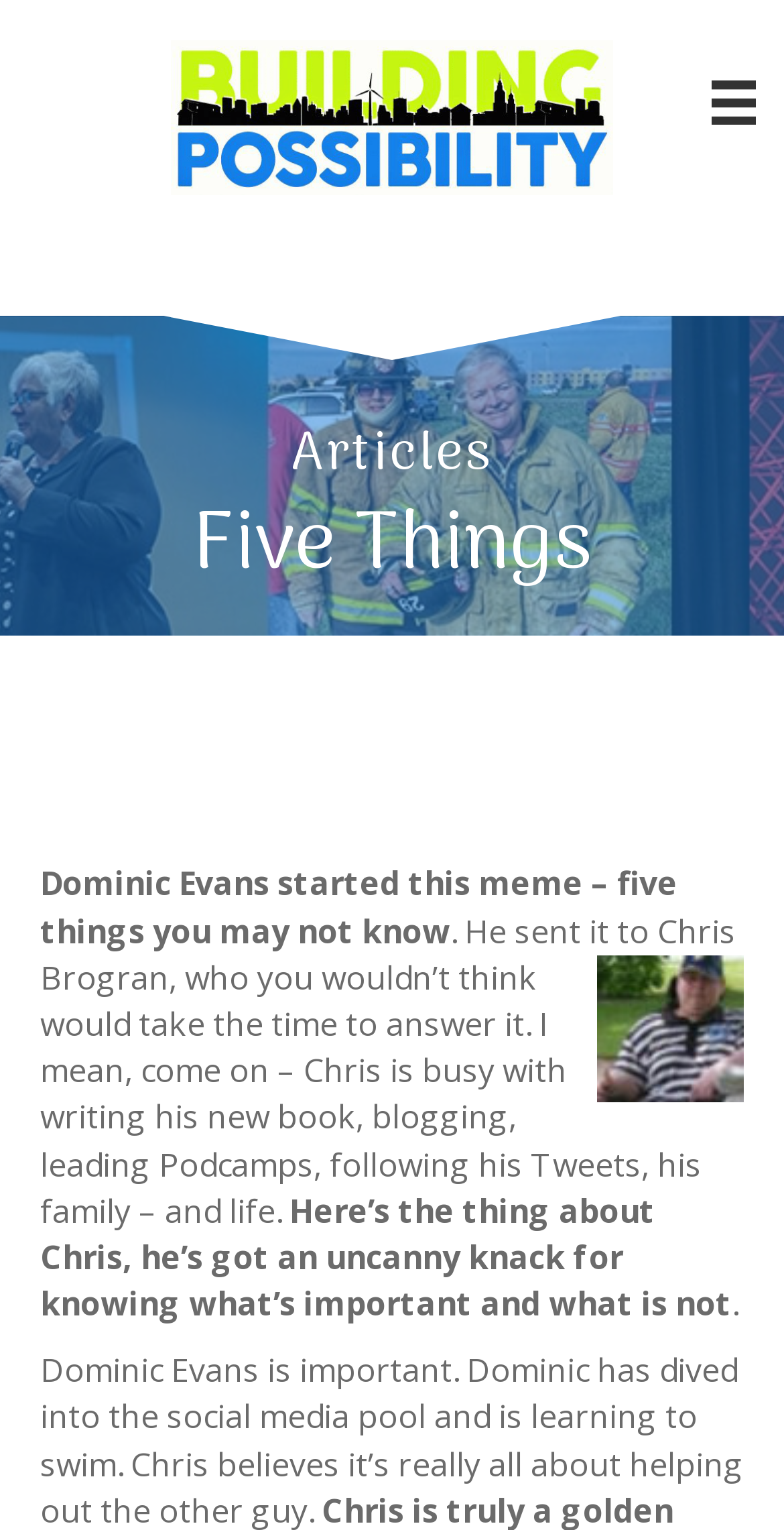Analyze the image and give a detailed response to the question:
What is Chris Brogran's notable characteristic?

The webpage states 'Here’s the thing about Chris, he’s got an uncanny knack for knowing what’s important and what is not' which highlights Chris Brogran's ability to distinguish between important and unimportant things.